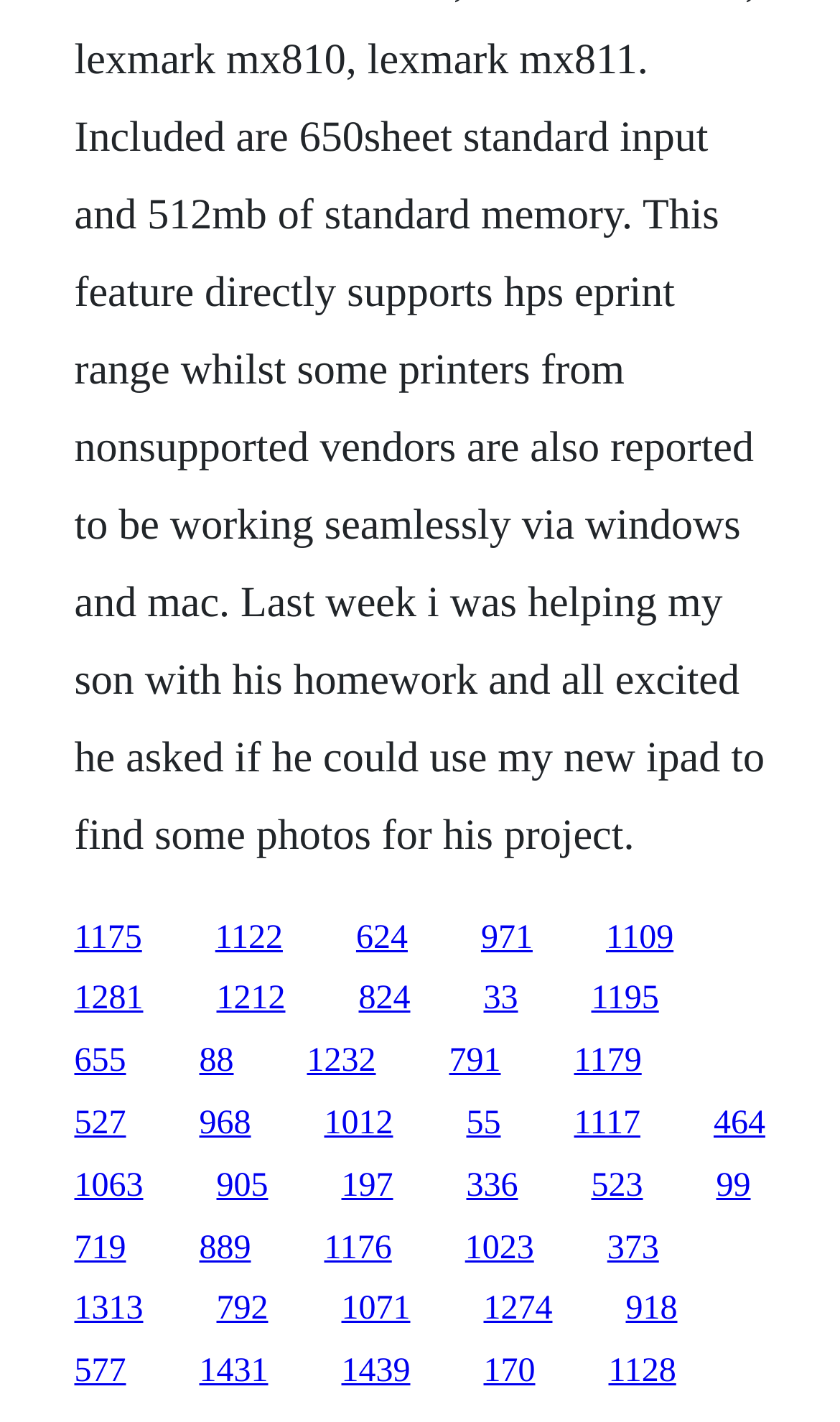How many rows of links are there on the webpage?
Refer to the image and provide a one-word or short phrase answer.

6